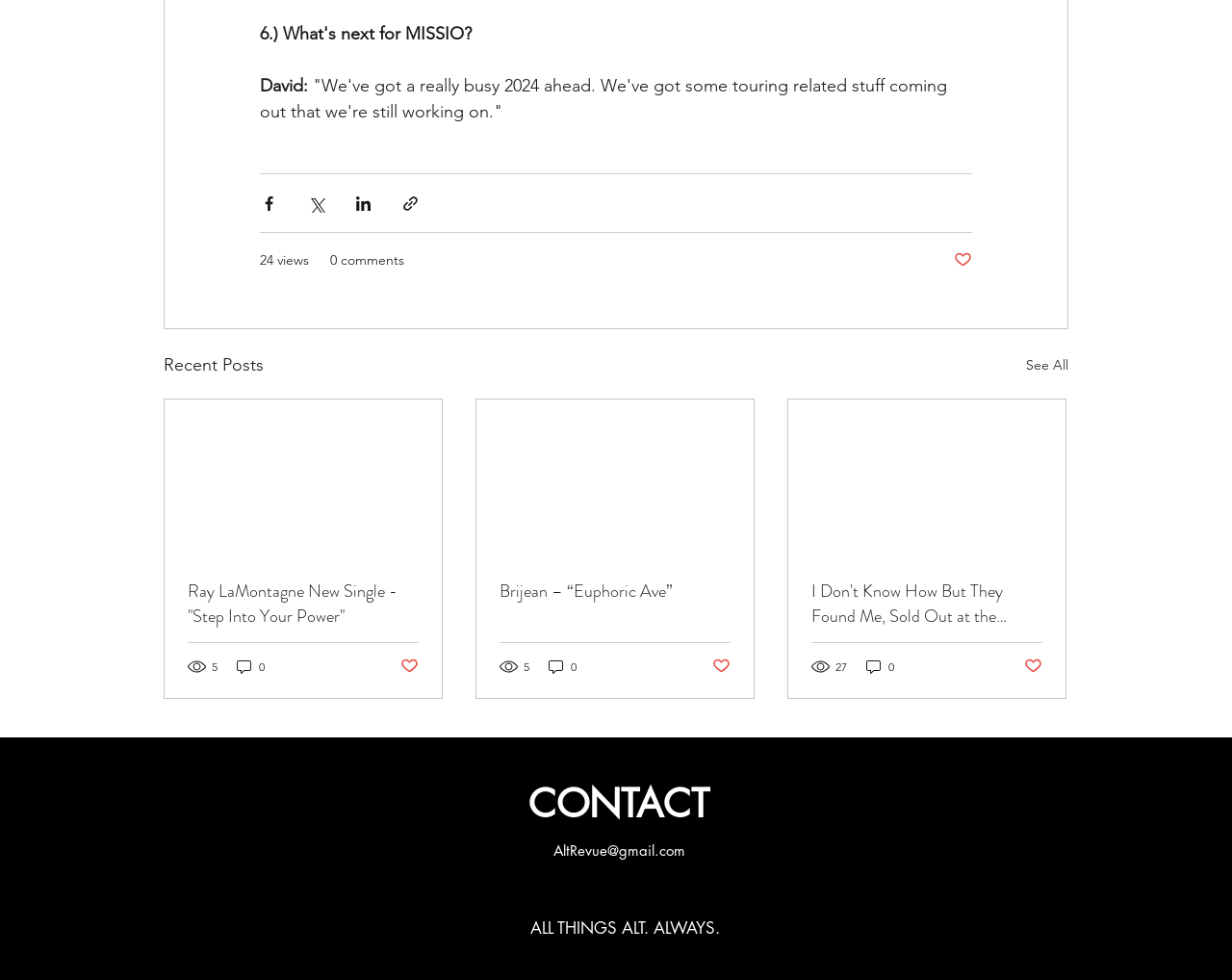Please specify the coordinates of the bounding box for the element that should be clicked to carry out this instruction: "Click the 'Study' button". The coordinates must be four float numbers between 0 and 1, formatted as [left, top, right, bottom].

None